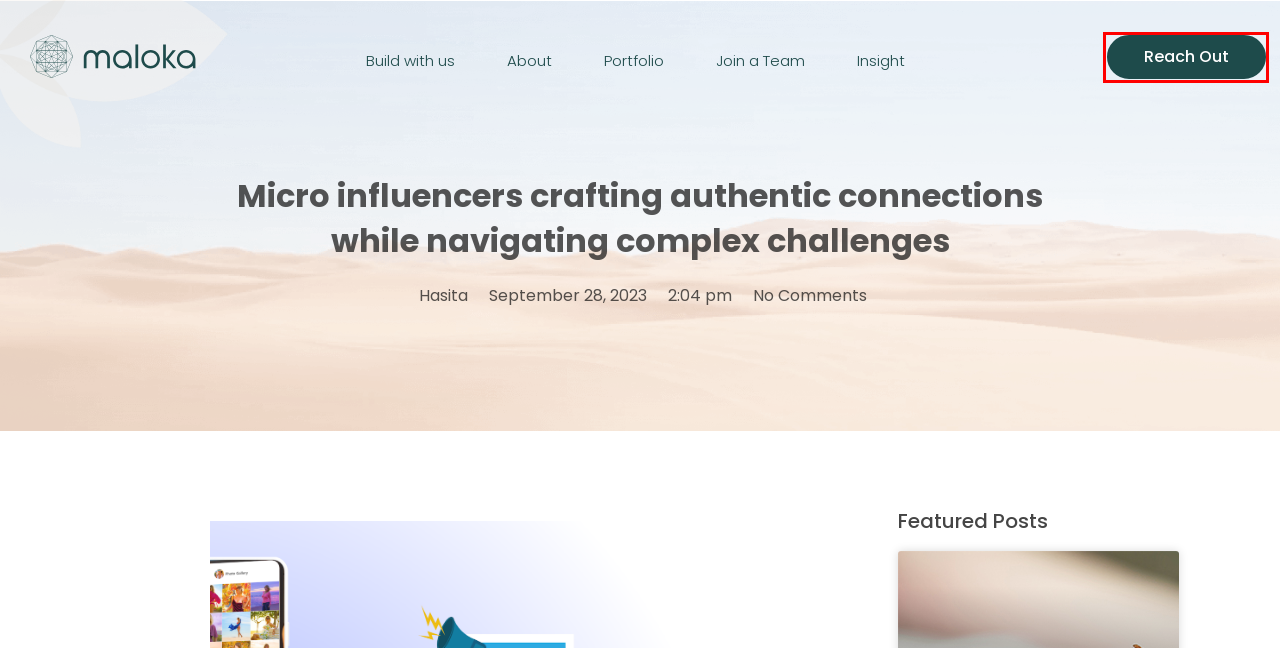Review the webpage screenshot and focus on the UI element within the red bounding box. Select the best-matching webpage description for the new webpage that follows after clicking the highlighted element. Here are the candidates:
A. Contact Us - Maloka
B. Portfolio - Maloka
C. Hasita, Author at Maloka
D. About - Maloka
E. Insight - Maloka
F. Join a Team - Maloka
G. September 28, 2023 - Maloka
H. Build with us - Maloka

A